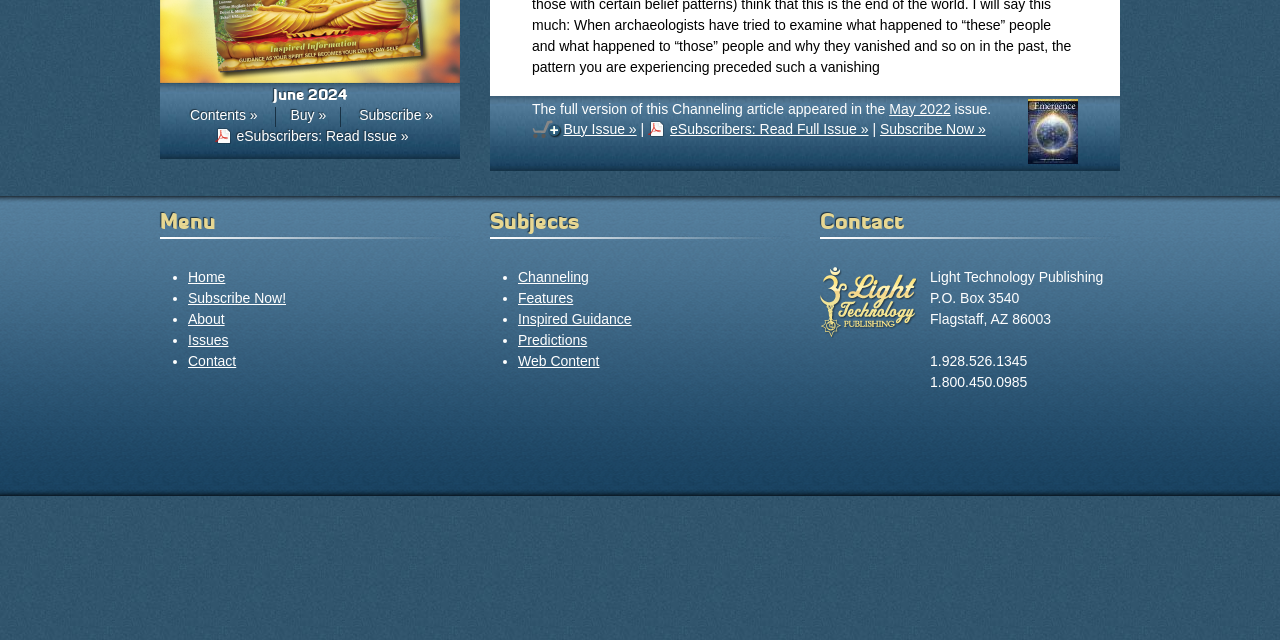Locate the bounding box coordinates of the UI element described by: "Issues". Provide the coordinates as four float numbers between 0 and 1, formatted as [left, top, right, bottom].

[0.147, 0.519, 0.178, 0.544]